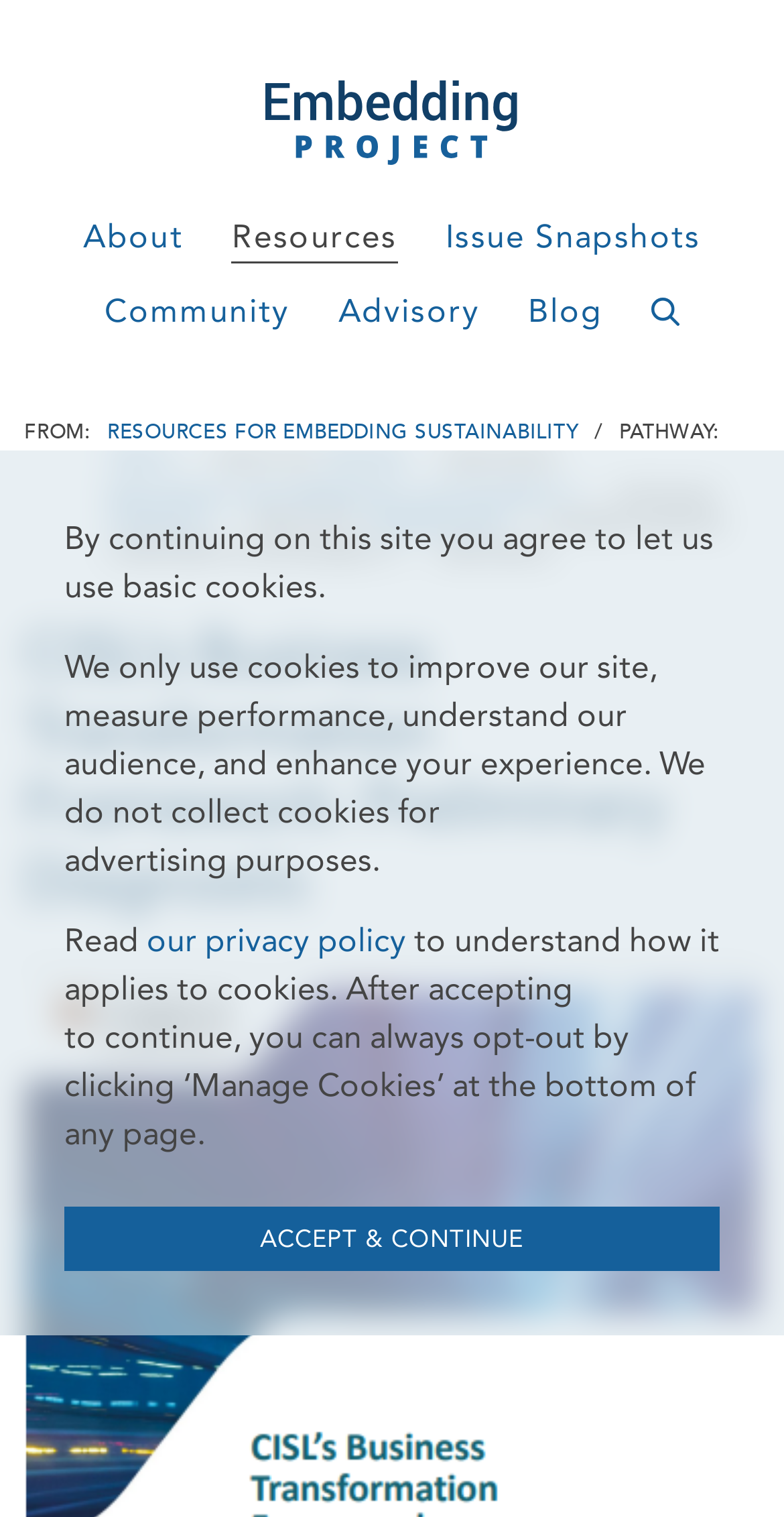Please locate the bounding box coordinates of the element's region that needs to be clicked to follow the instruction: "Click TRACK". The bounding box coordinates should be provided as four float numbers between 0 and 1, i.e., [left, top, right, bottom].

[0.137, 0.296, 0.222, 0.312]